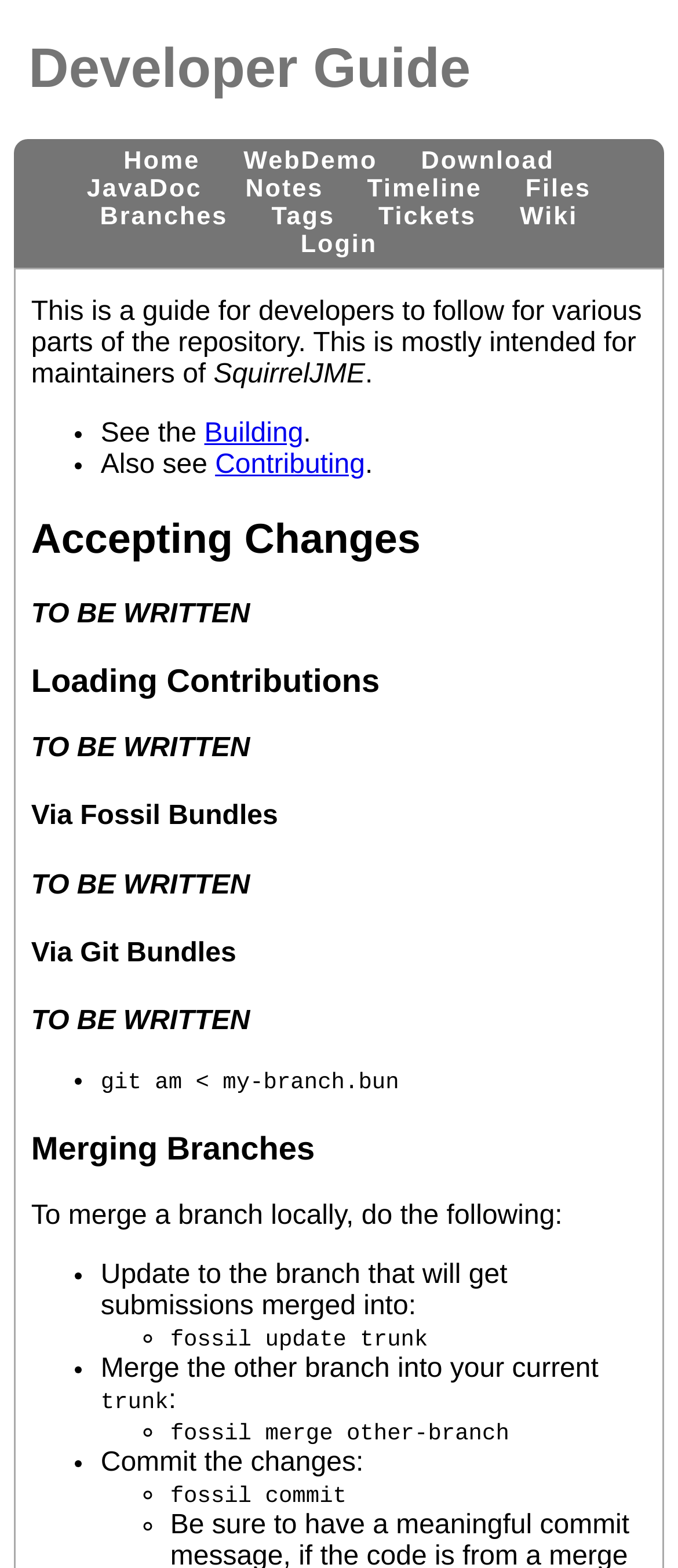Present a detailed account of what is displayed on the webpage.

The webpage is a developer guide for SquirrelJME, a Java ME 8 Virtual Machine for embedded and Internet of Things devices. At the top, there is a layout table with a heading that reads "Developer Guide" in a prominent position. Below this, there are several links to different sections of the guide, including "Home", "WebDemo", "Download", and others, arranged horizontally across the page.

Following the links, there is a brief introduction to the guide, which explains that it is intended for maintainers of the repository. The introduction is followed by a list of two items, marked with bullet points, which provide links to "Building" and "Contributing" sections.

The main content of the guide is divided into several sections, each with its own heading. The first section is "Accepting Changes", which currently has no content and is marked as "TO BE WRITTEN". The next section is "Loading Contributions", which has two subsections: "Via Fossil Bundles" and "Via Git Bundles". The "Via Fossil Bundles" section also has no content and is marked as "TO BE WRITTEN".

The "Merging Branches" section provides a step-by-step guide on how to merge a branch locally. The guide consists of three steps, each marked with a bullet point, and includes commands to be entered in a terminal, such as "fossil update trunk" and "fossil merge other-branch".